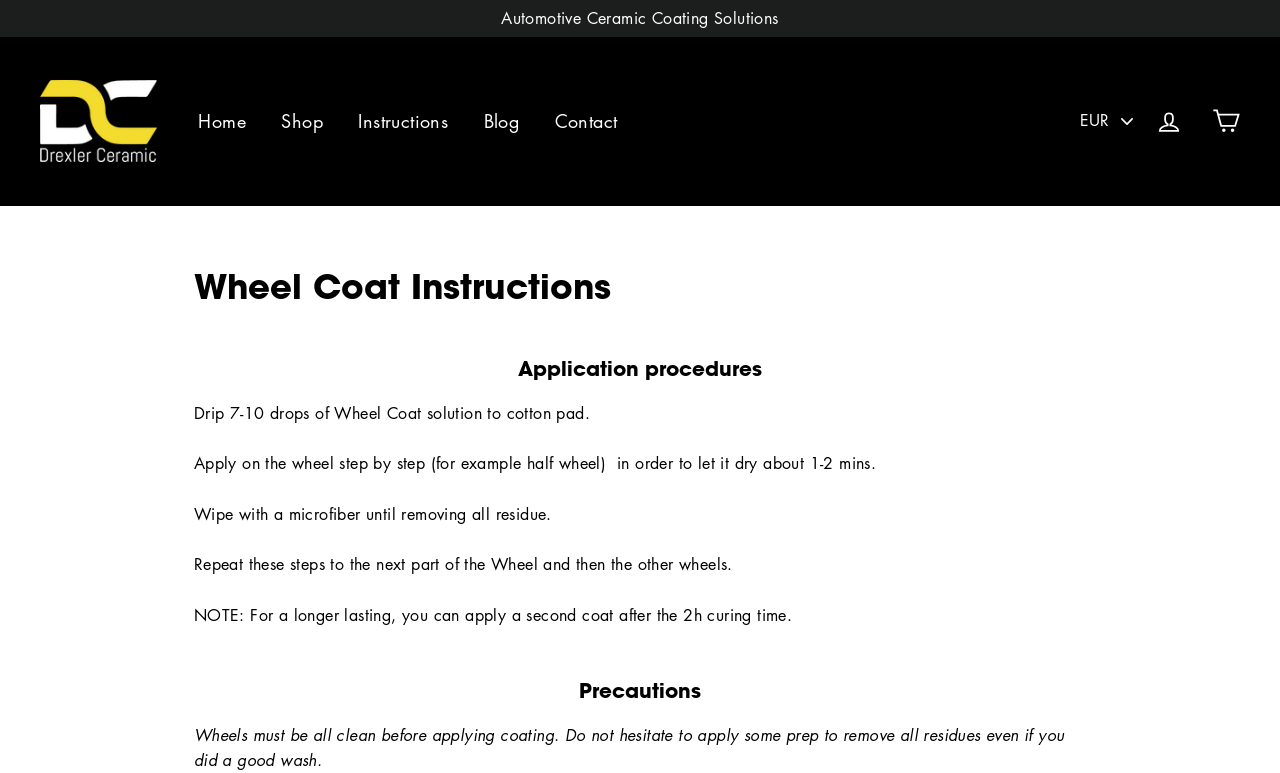What is the instruction for applying the Wheel Coat solution?
Respond with a short answer, either a single word or a phrase, based on the image.

Drip 7-10 drops